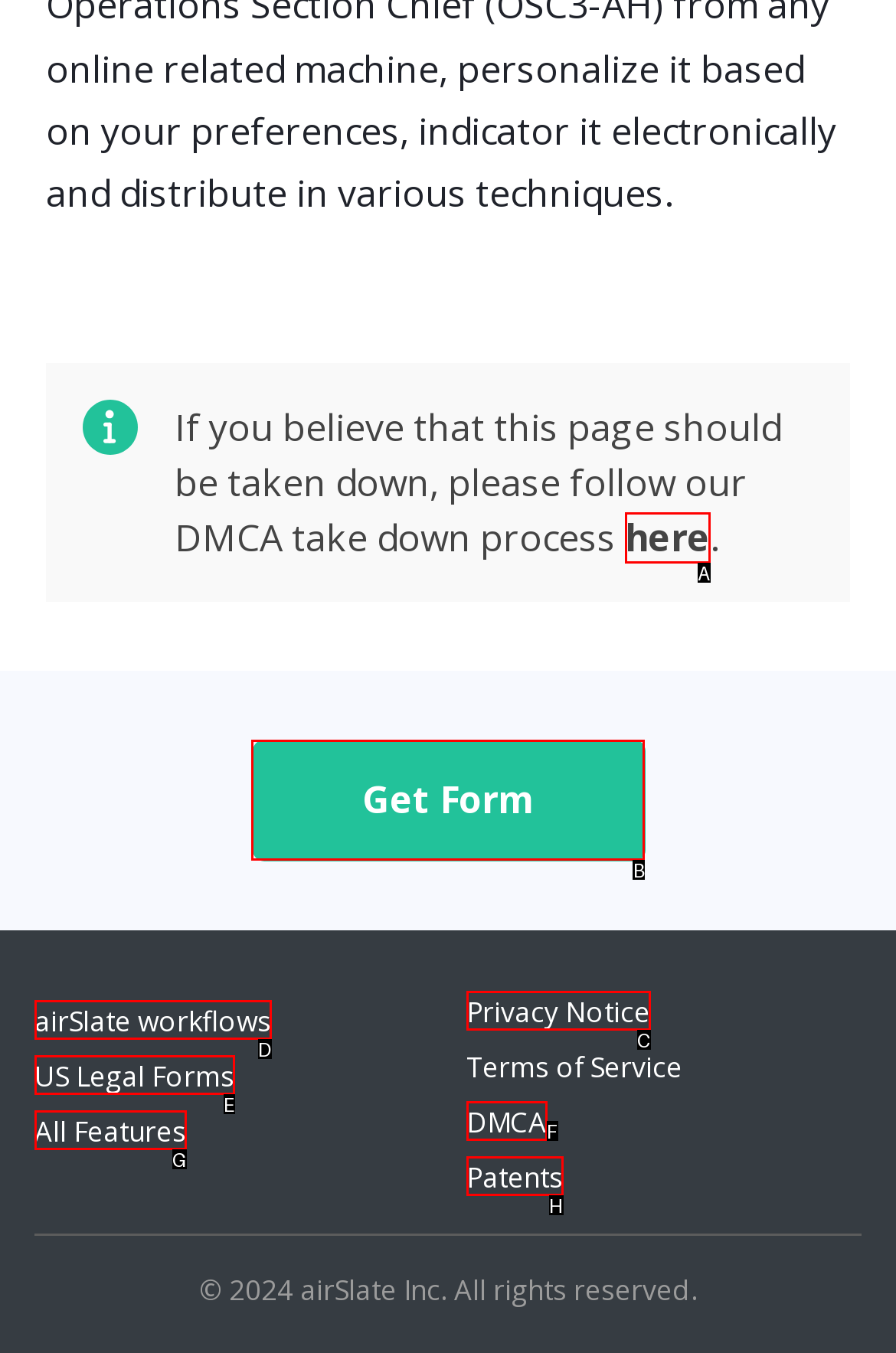Identify the HTML element that best fits the description: here. Respond with the letter of the corresponding element.

A